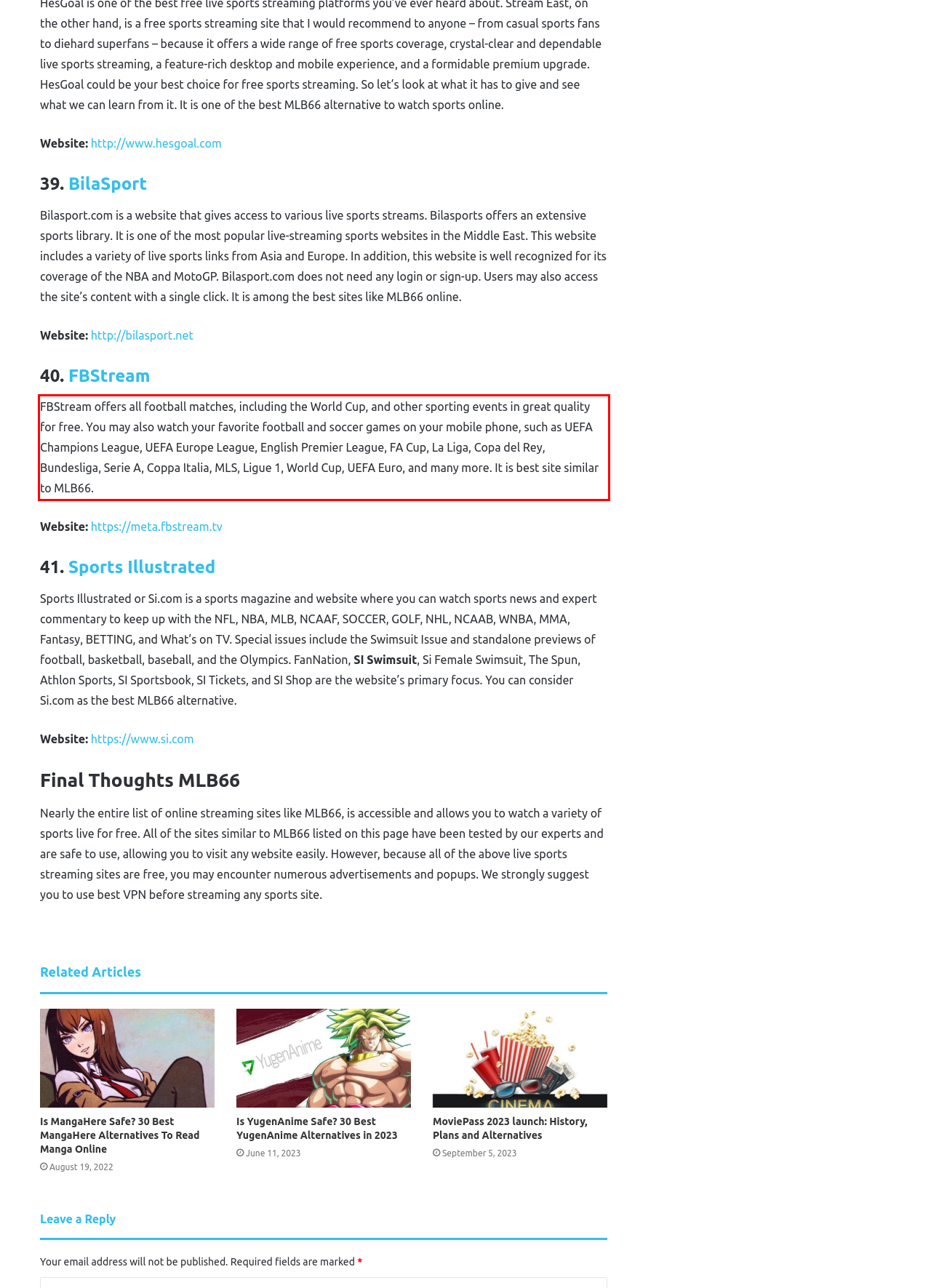Review the webpage screenshot provided, and perform OCR to extract the text from the red bounding box.

FBStream offers all football matches, including the World Cup, and other sporting events in great quality for free. You may also watch your favorite football and soccer games on your mobile phone, such as UEFA Champions League, UEFA Europe League, English Premier League, FA Cup, La Liga, Copa del Rey, Bundesliga, Serie A, Coppa Italia, MLS, Ligue 1, World Cup, UEFA Euro, and many more. It is best site similar to MLB66.